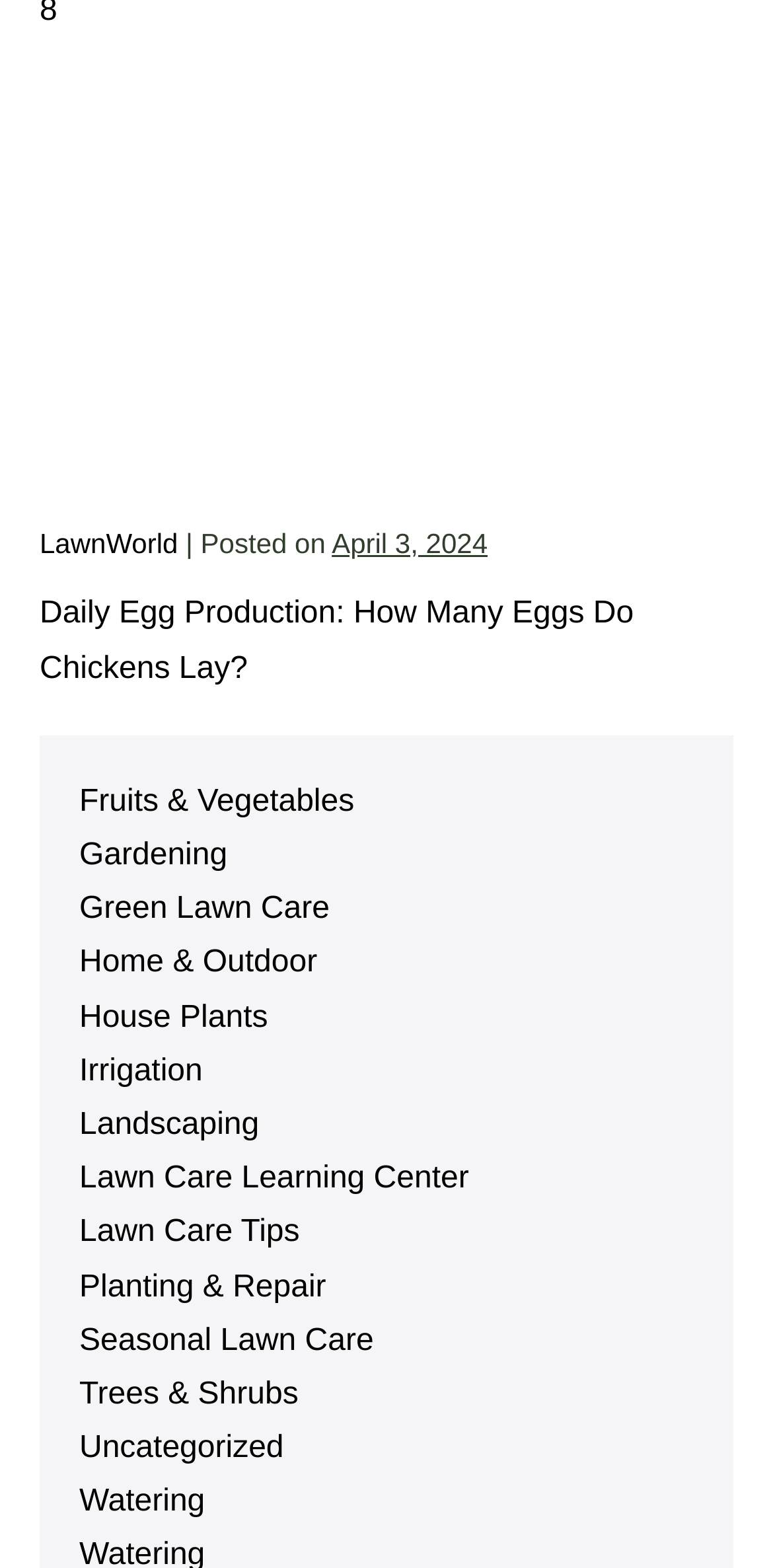Highlight the bounding box coordinates of the region I should click on to meet the following instruction: "Explore Fruits & Vegetables".

[0.103, 0.5, 0.458, 0.522]